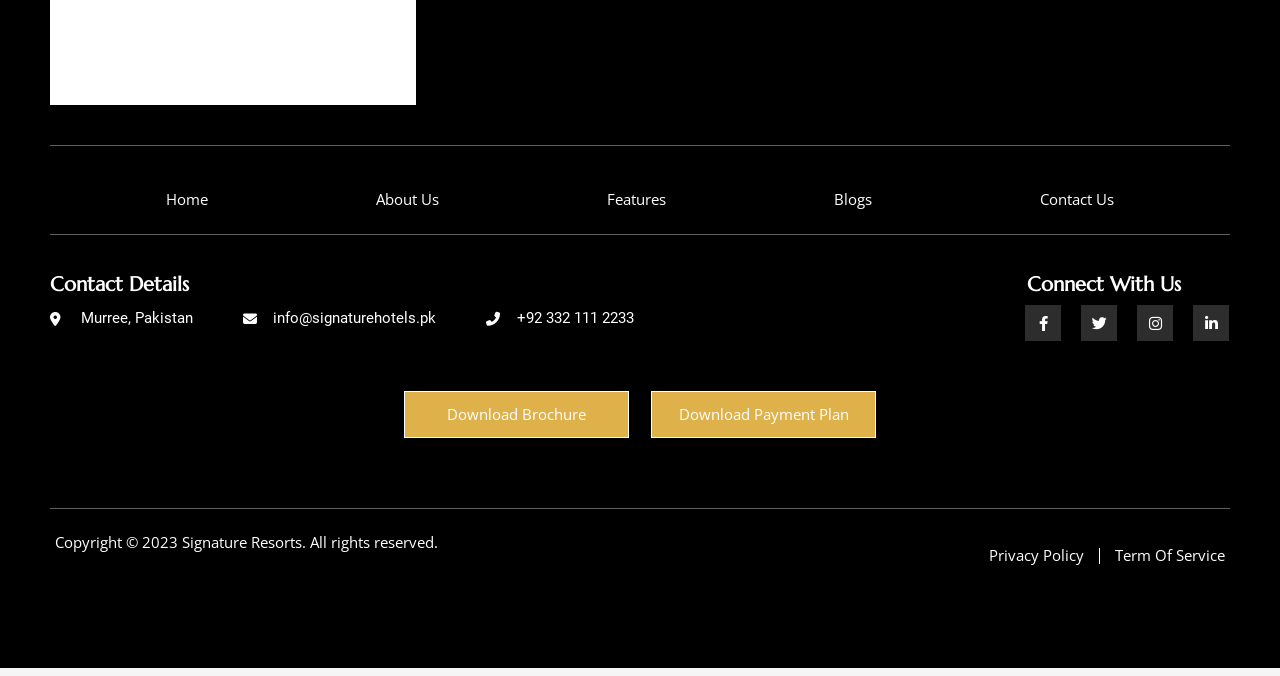Please give a short response to the question using one word or a phrase:
How many downloadable resources are available?

2